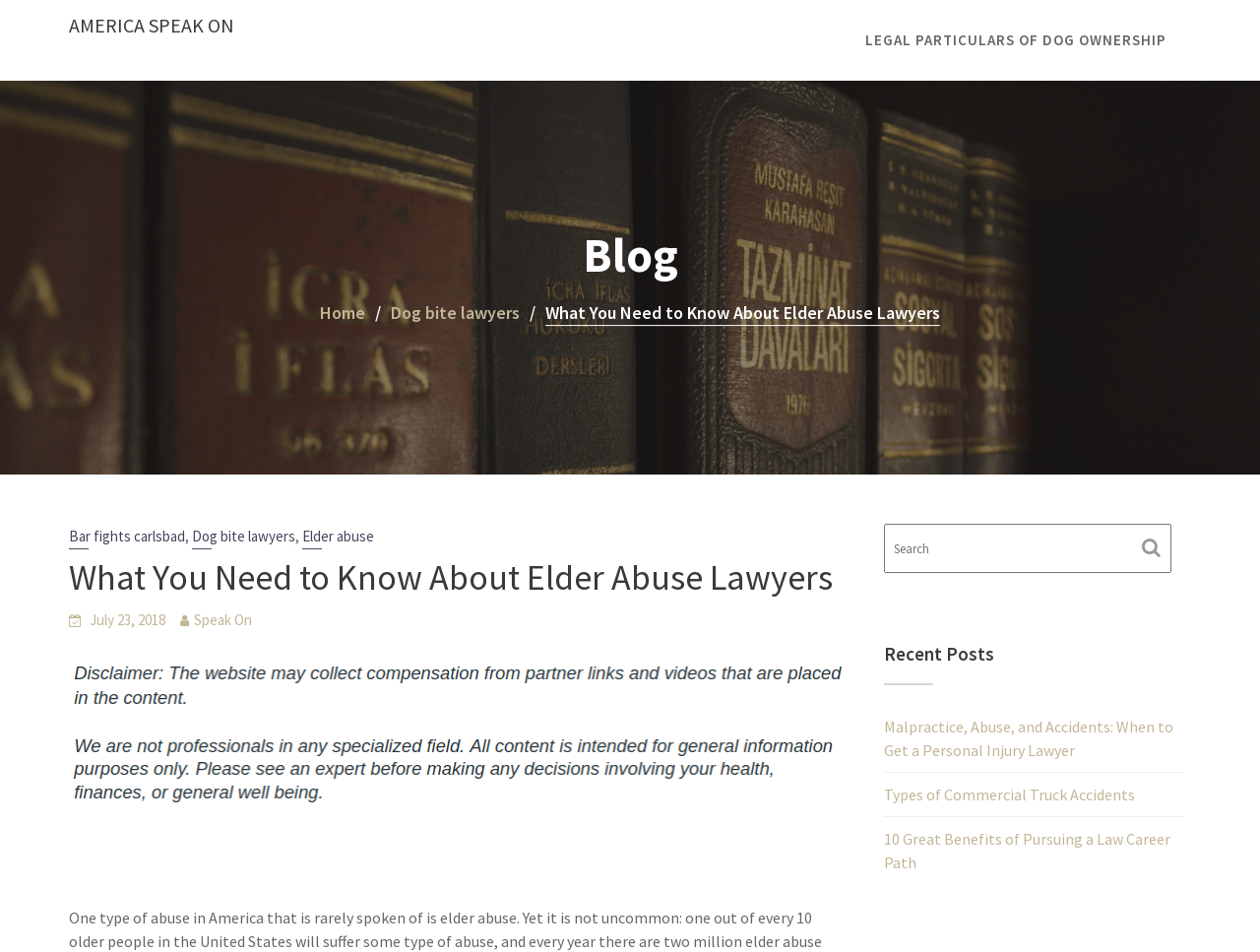Identify the bounding box for the element characterized by the following description: "Elder abuse".

[0.24, 0.553, 0.297, 0.577]